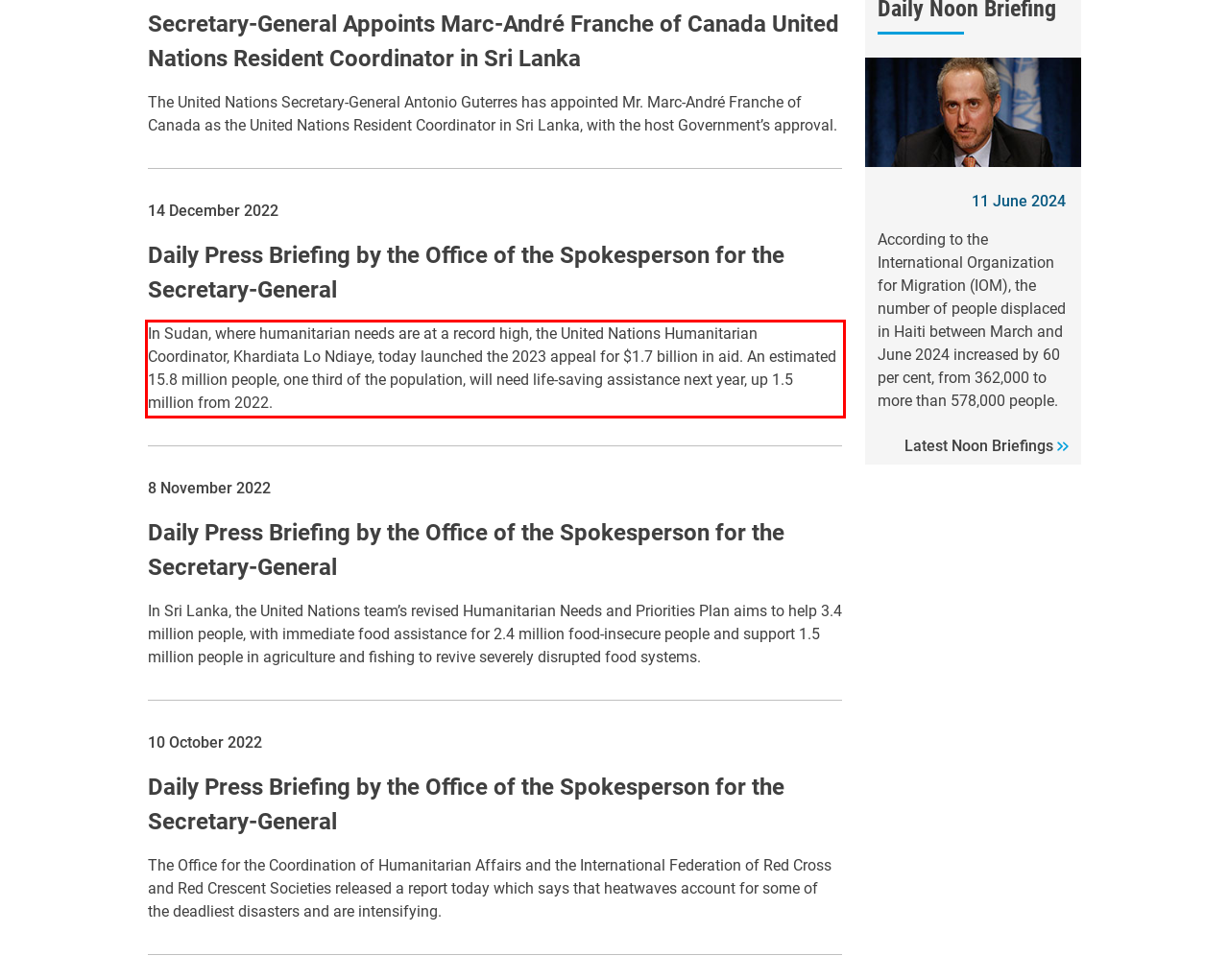Inspect the webpage screenshot that has a red bounding box and use OCR technology to read and display the text inside the red bounding box.

In Sudan, where humanitarian needs are at a record high, the United Nations Humanitarian Coordinator, Khardiata Lo Ndiaye, today launched the 2023 appeal for $1.7 billion in aid. An estimated 15.8 million people, one third of the population, will need life-saving assistance next year, up 1.5 million from 2022.